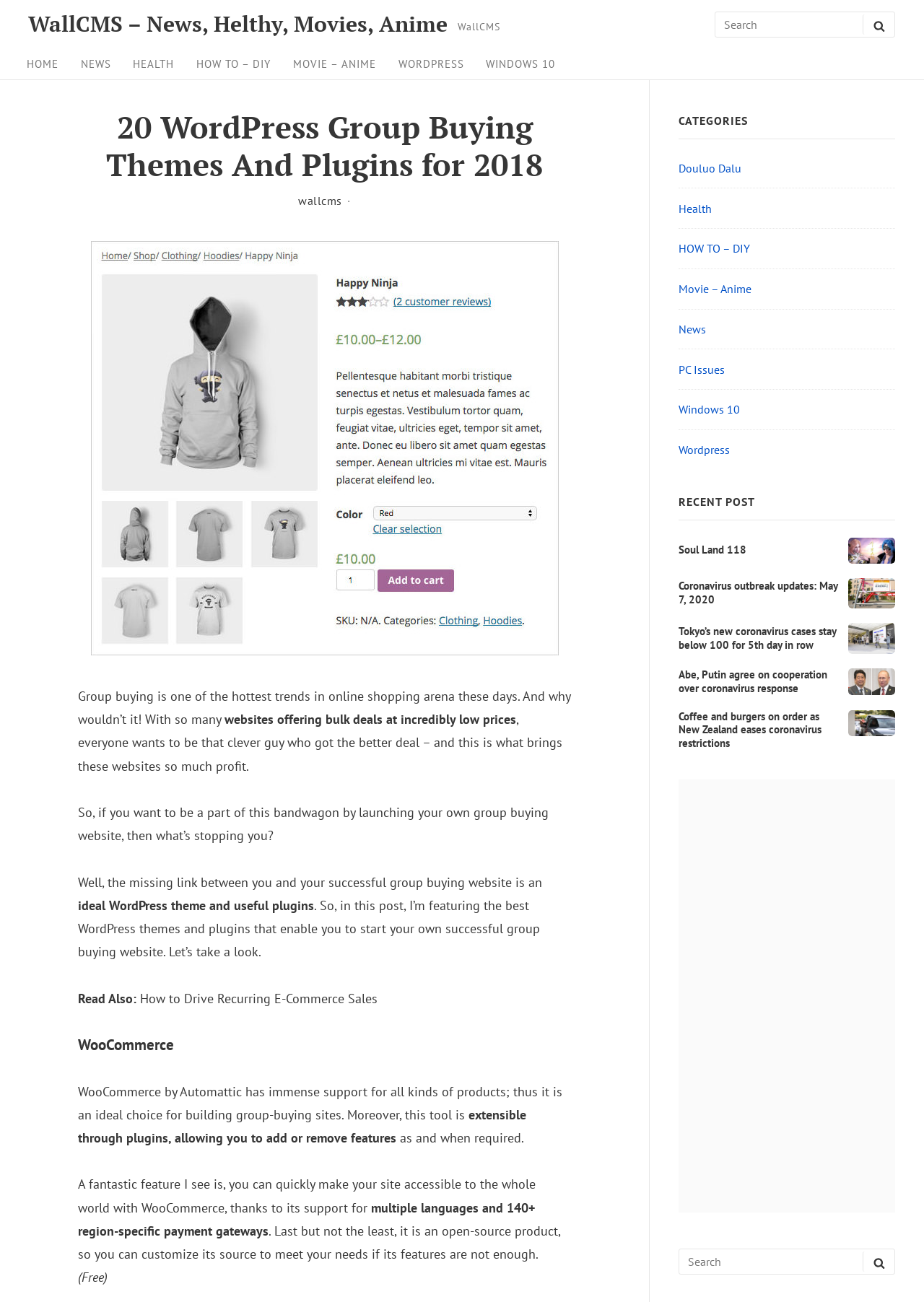From the webpage screenshot, predict the bounding box of the UI element that matches this description: "About Me".

None